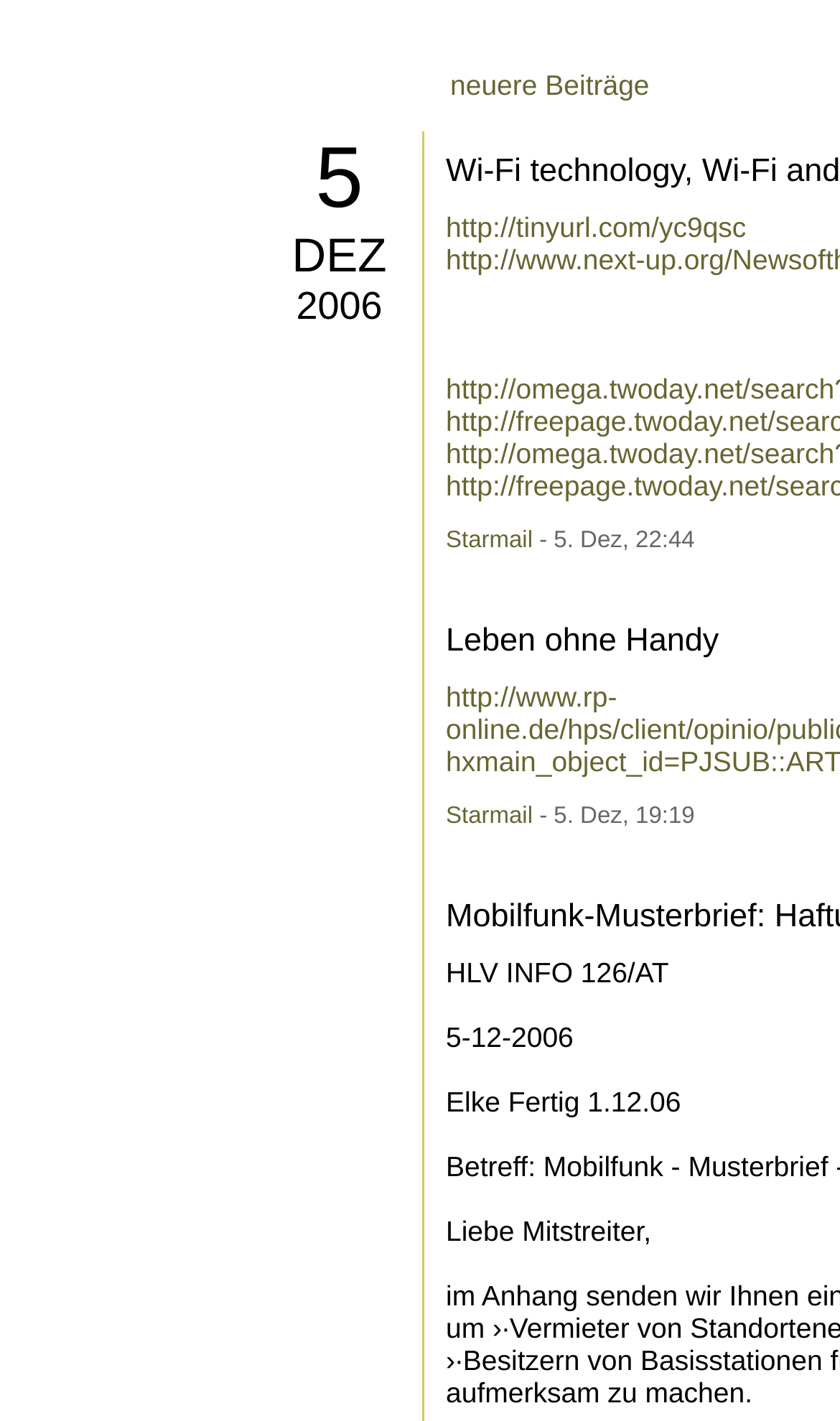What is the date mentioned in the heading?
Using the details from the image, give an elaborate explanation to answer the question.

The heading element contains the text '5 DEZ 2006', which indicates the date mentioned in the heading.